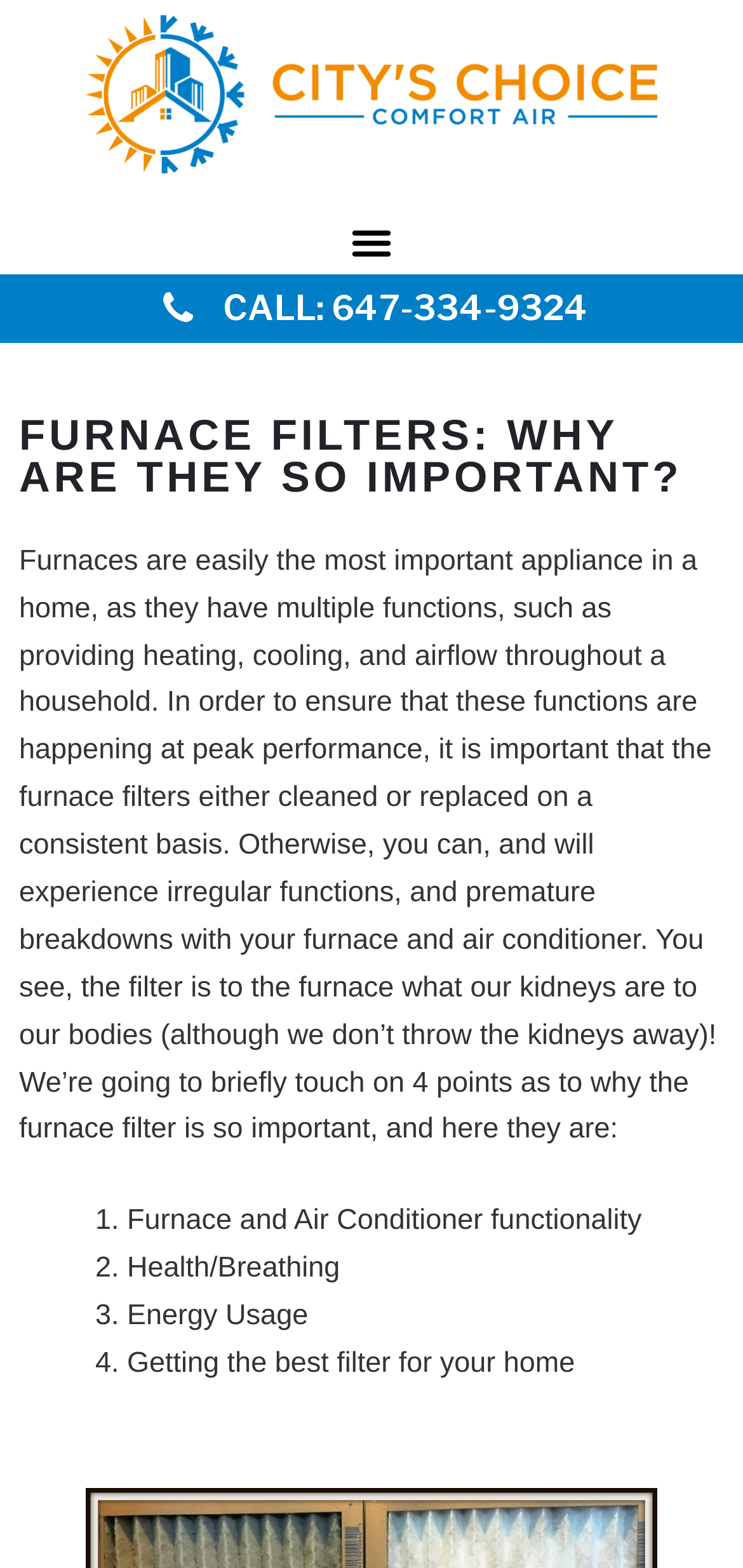Locate the bounding box of the UI element based on this description: "CALL: 647-334-9324". Provide four float numbers between 0 and 1 as [left, top, right, bottom].

[0.208, 0.175, 0.792, 0.218]